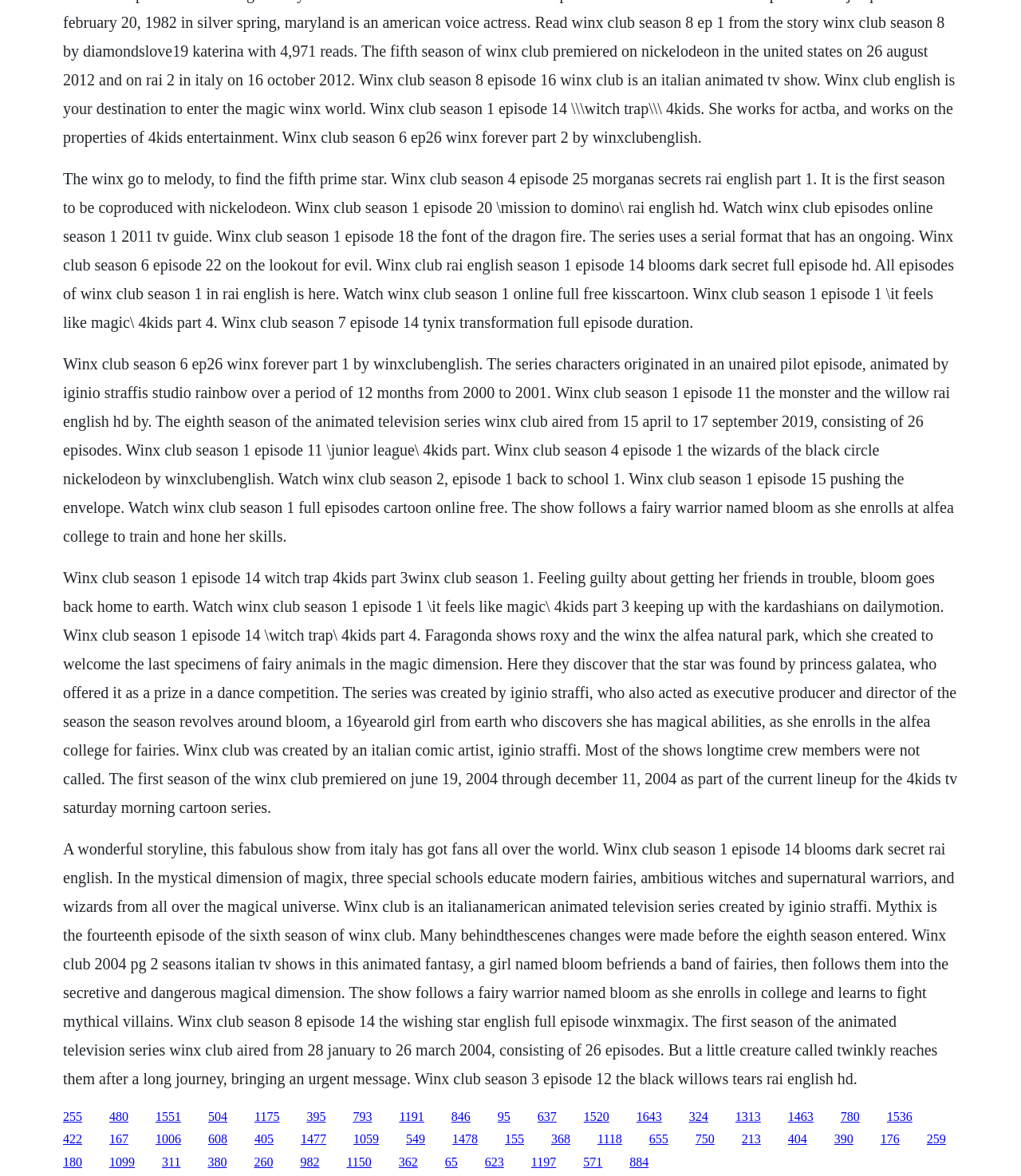Answer this question using a single word or a brief phrase:
How many episodes are in the eighth season of Winx Club?

26